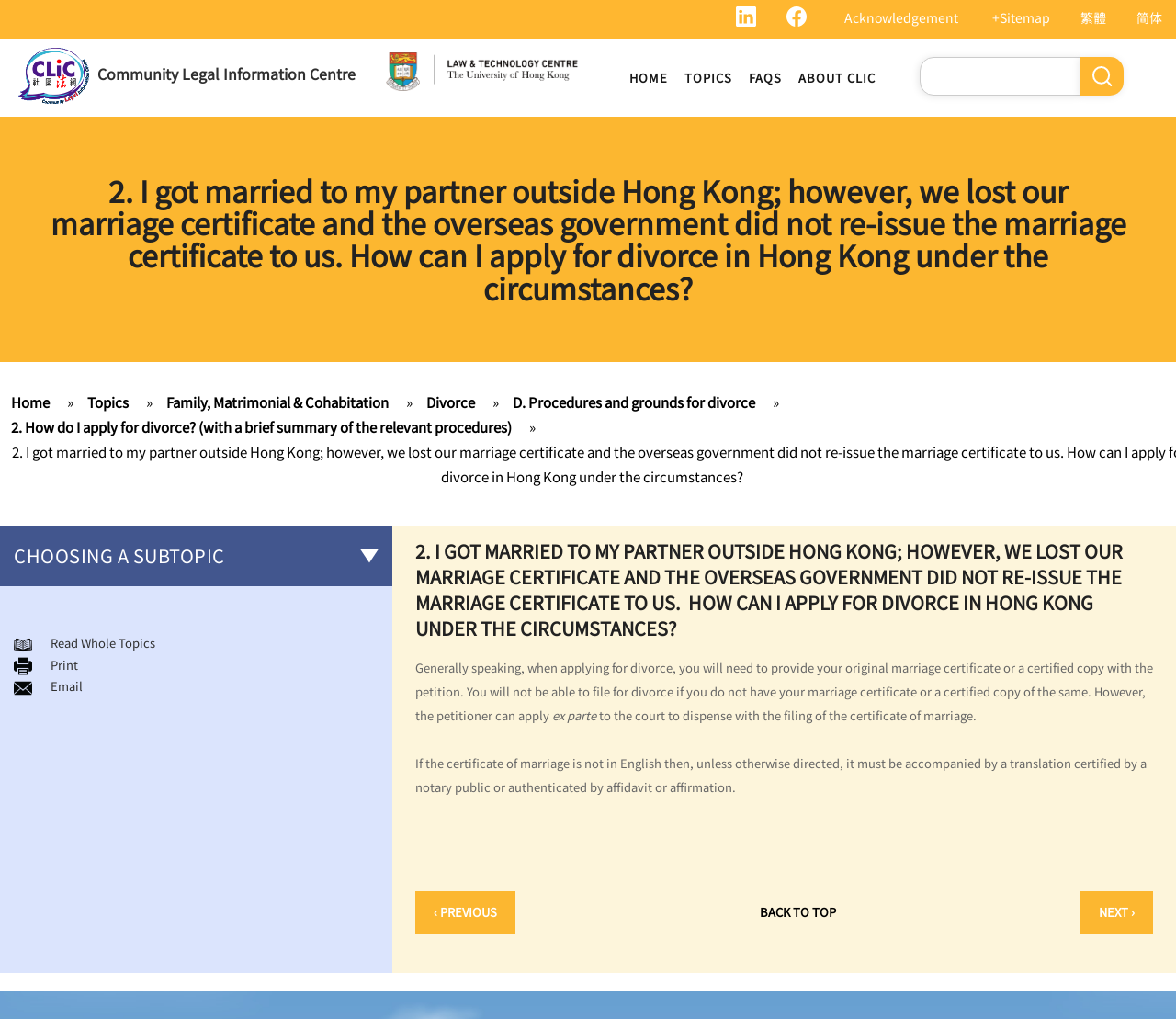Can you find and provide the main heading text of this webpage?

2. I got married to my partner outside Hong Kong; however, we lost our marriage certificate and the overseas government did not re-issue the marriage certificate to us. How can I apply for divorce in Hong Kong under the circumstances?